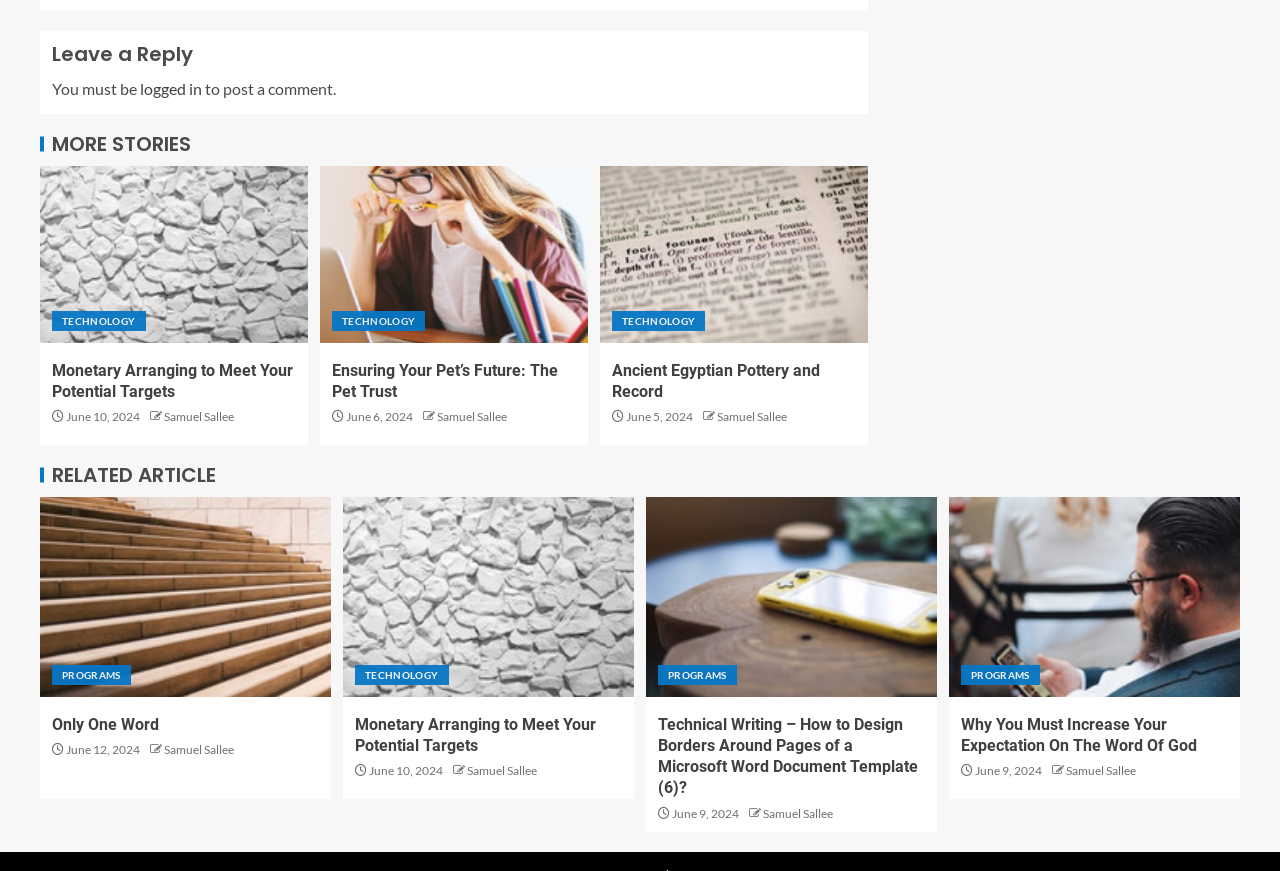Locate the bounding box coordinates of the element to click to perform the following action: 'check 'RELATED ARTICLE''. The coordinates should be given as four float values between 0 and 1, in the form of [left, top, right, bottom].

[0.031, 0.534, 0.969, 0.556]